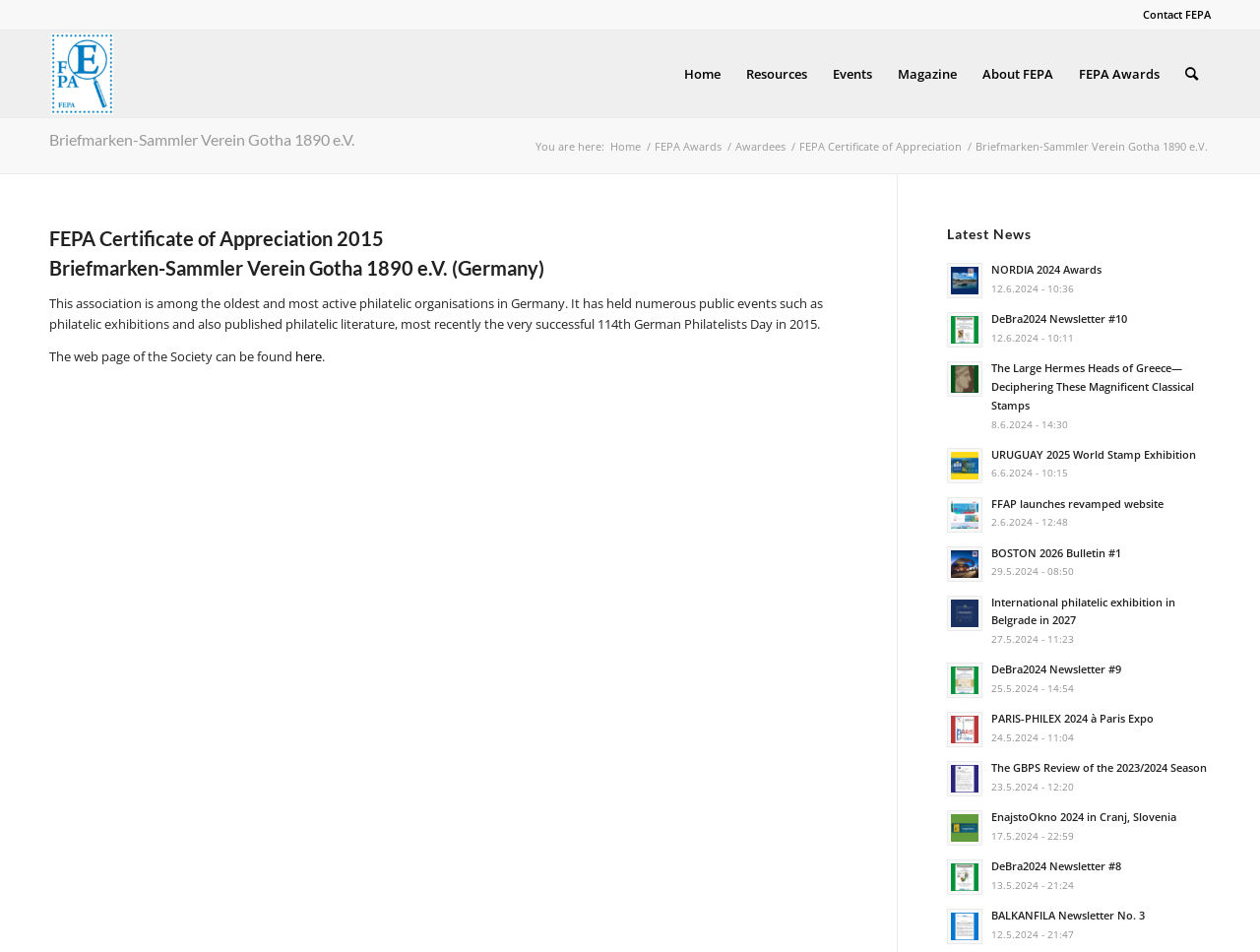Highlight the bounding box coordinates of the element you need to click to perform the following instruction: "Click on Contact FEPA."

[0.907, 0.0, 0.961, 0.03]